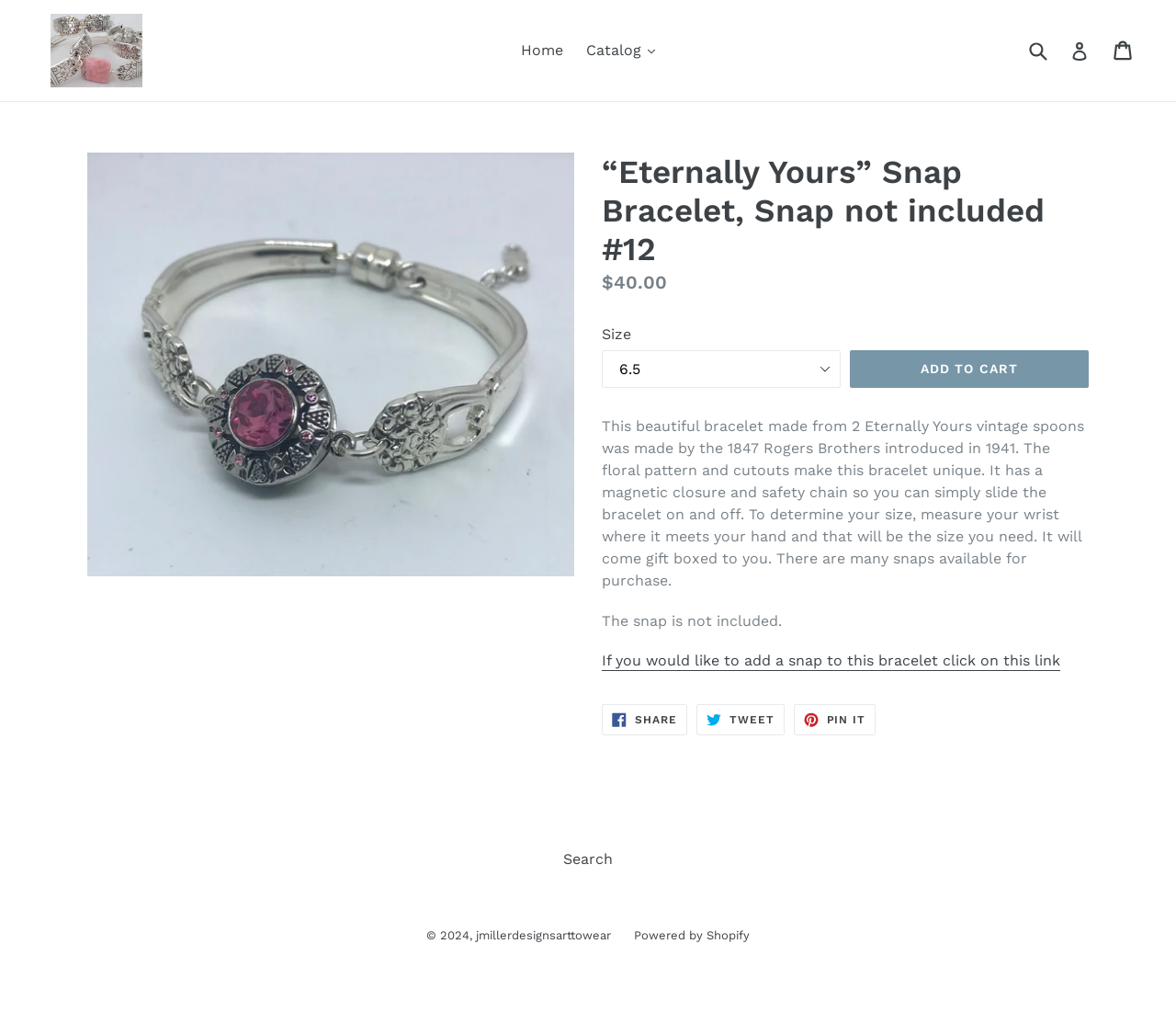What is the material of the closure?
We need a detailed and exhaustive answer to the question. Please elaborate.

I found the information about the closure by reading the description of the bracelet, which states 'It has a magnetic closure and safety chain...'.